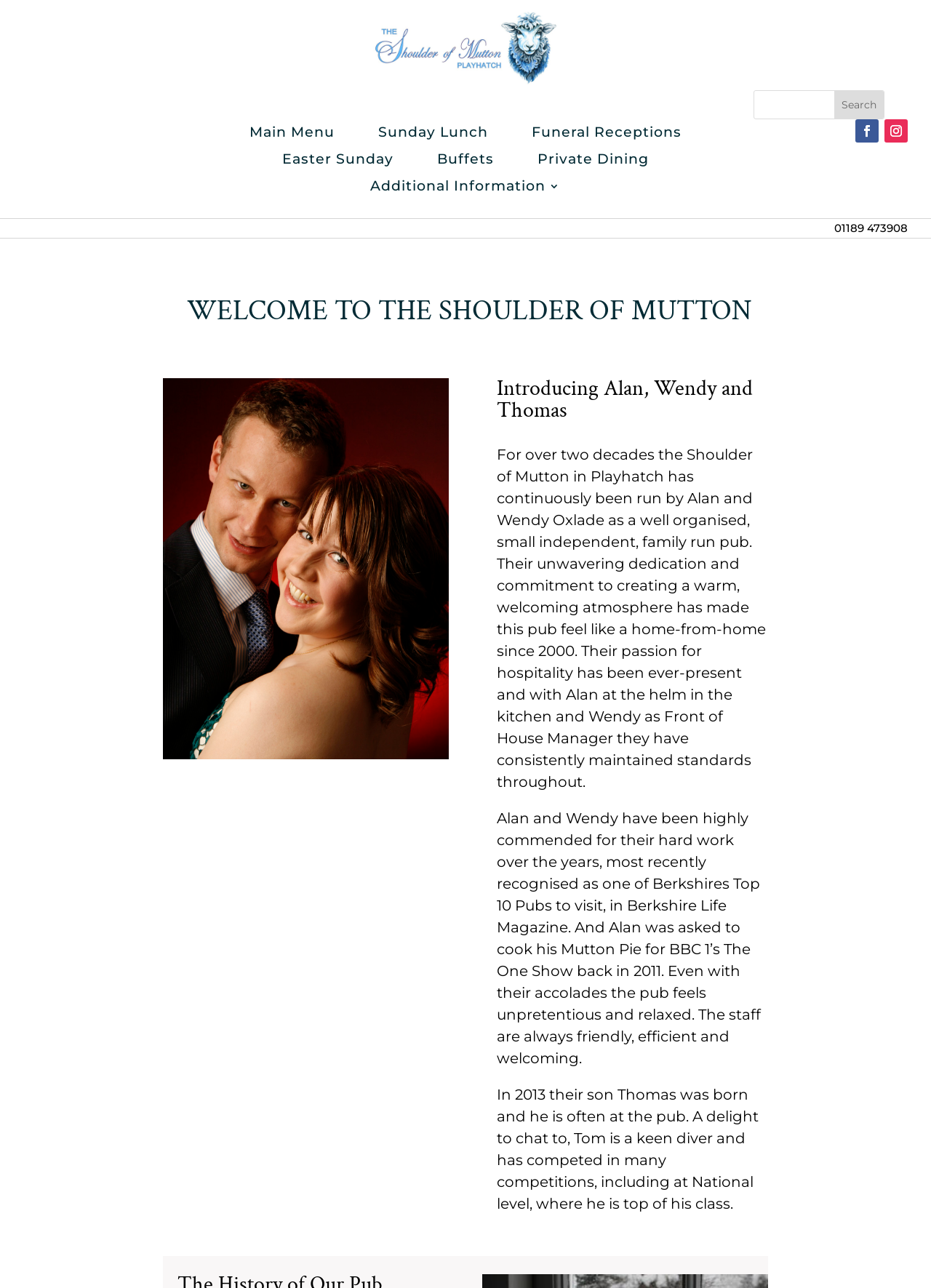Identify and provide the text of the main header on the webpage.

WELCOME TO THE SHOULDER OF MUTTON